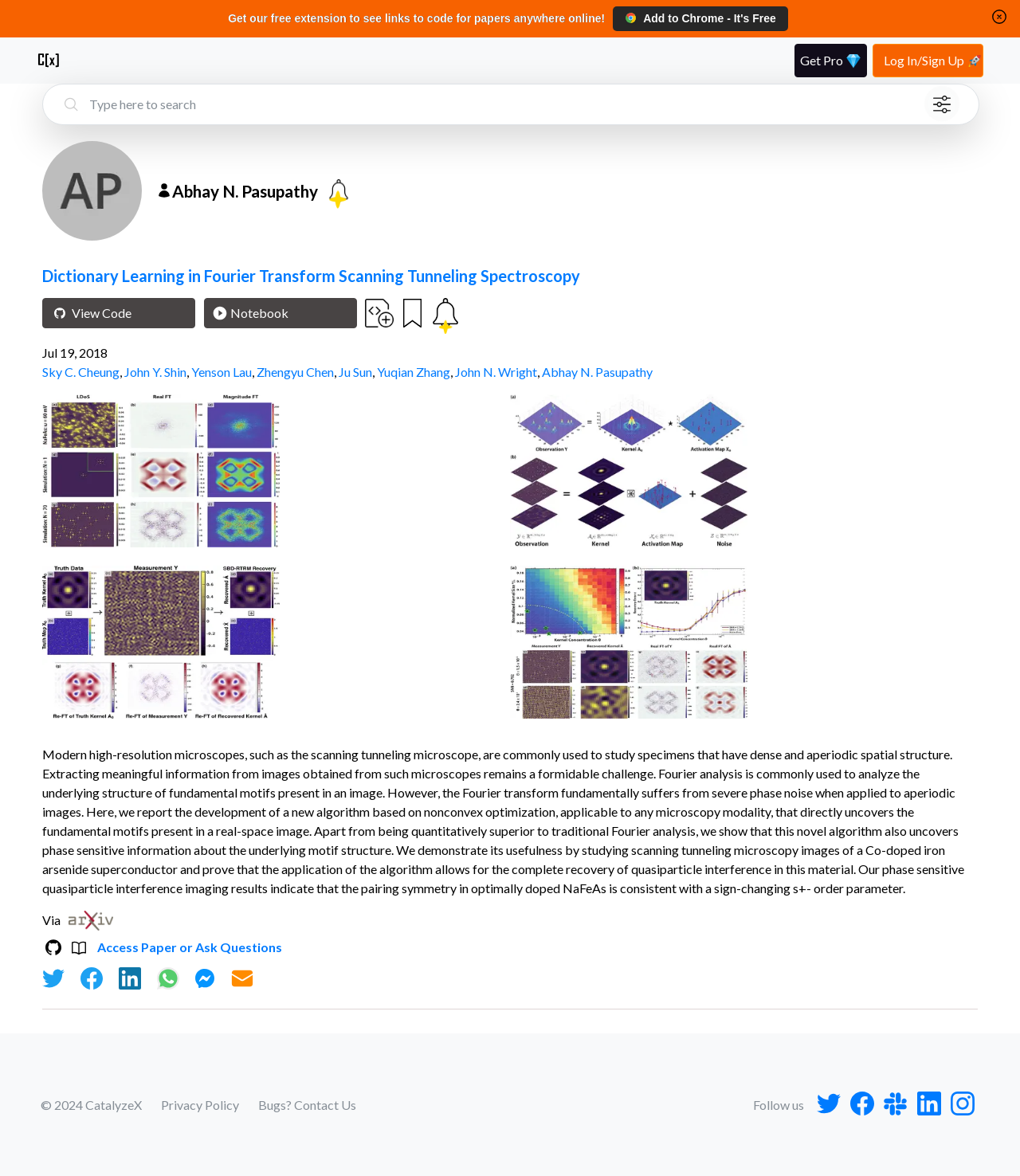What is the icon next to the 'View Code' button?
Please answer the question as detailed as possible based on the image.

I found the answer by looking at the image element next to the 'View Code' button, which is an icon of Github, indicating that it is a link to the Github repository of the research paper.